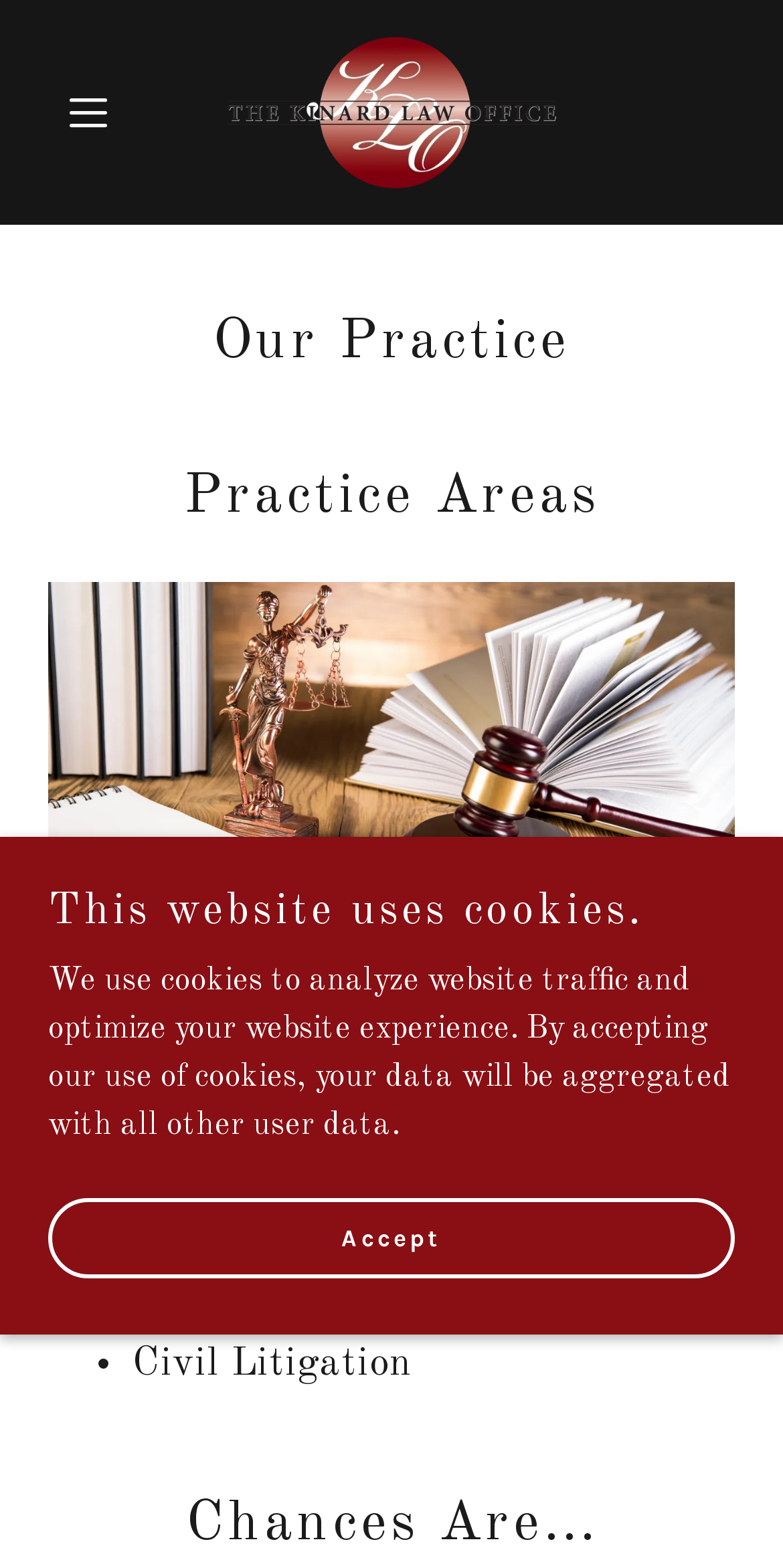Using the details in the image, give a detailed response to the question below:
What is the name of the law office?

I found the answer by looking at the link element with the text 'The Kinard Law Office, P.C.' which is located at the top of the webpage, indicating that it is the name of the law office.